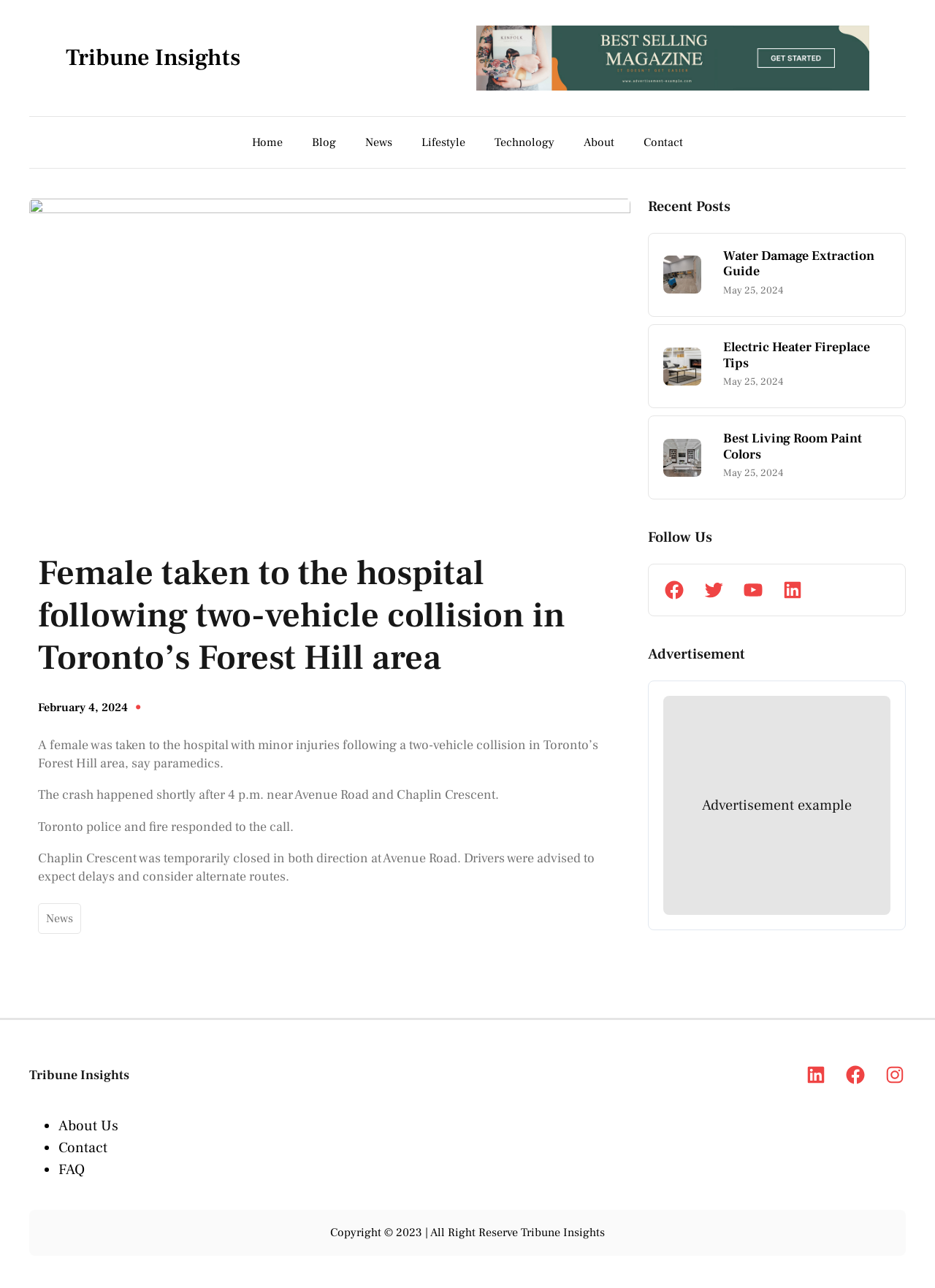What is the category of the news article?
Utilize the information in the image to give a detailed answer to the question.

I determined the answer by looking at the heading 'Female taken to the hospital following two-vehicle collision in Toronto’s Forest Hill area' and the link 'News' below it, which suggests that the article belongs to the news category.